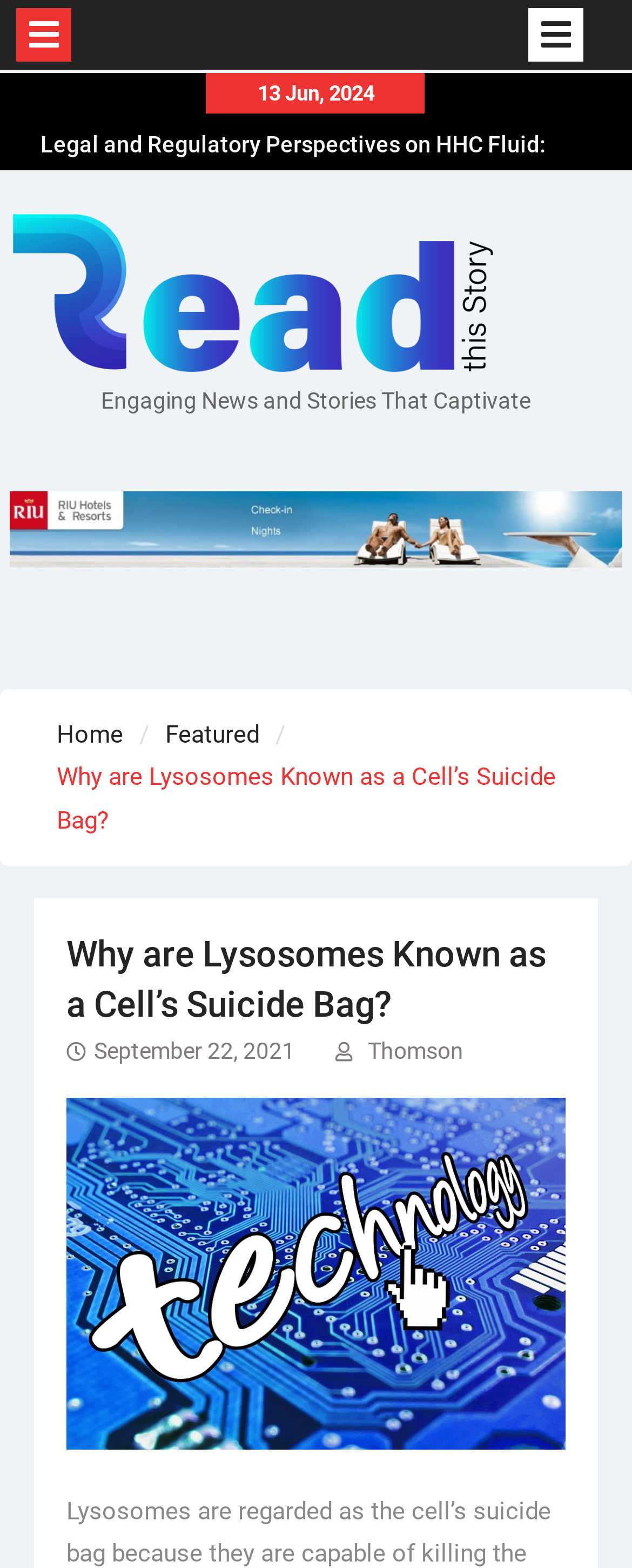Based on the element description Home, identify the bounding box coordinates for the UI element. The coordinates should be in the format (top-left x, top-left y, bottom-right x, bottom-right y) and within the 0 to 1 range.

[0.09, 0.459, 0.195, 0.478]